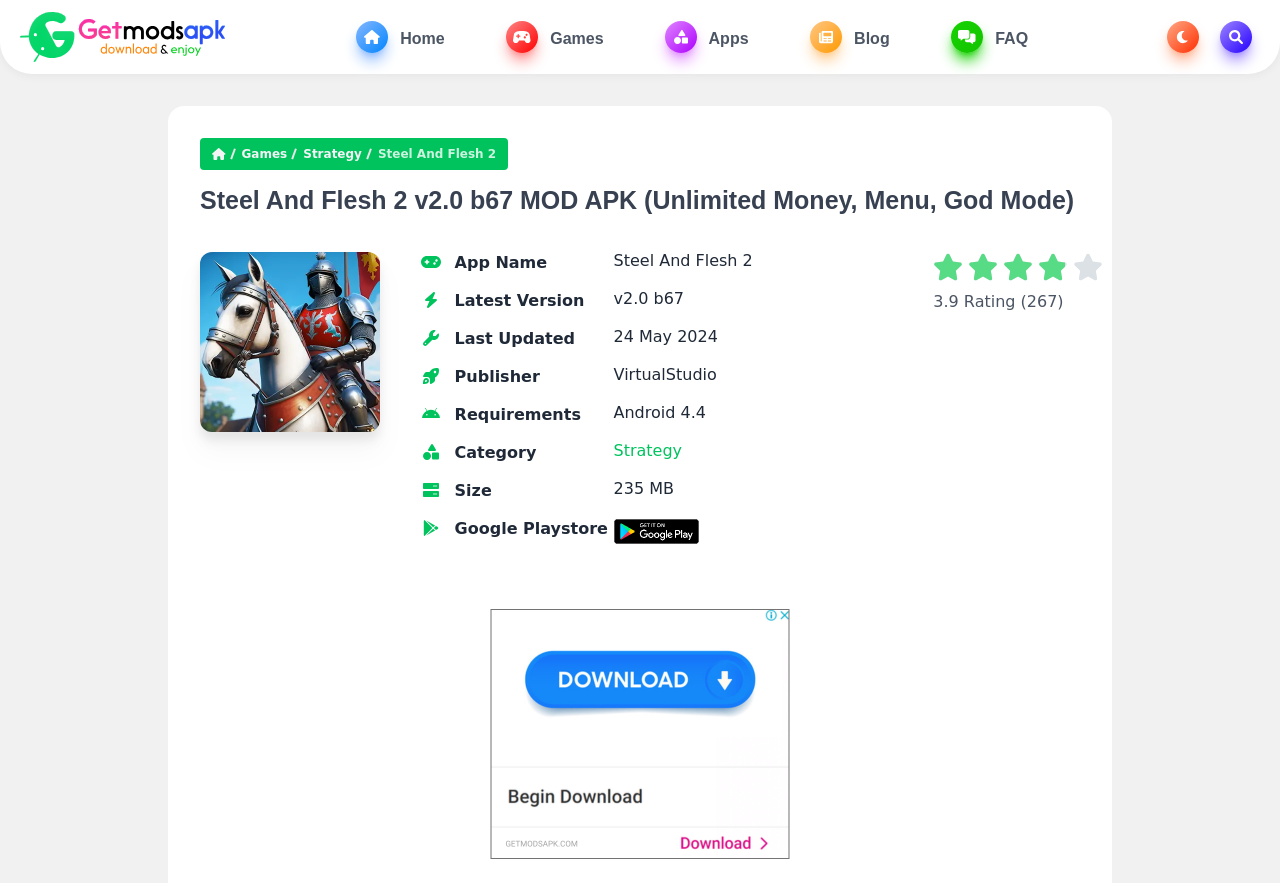From the element description aria-label="Toggle Search" title="Toggle Search", predict the bounding box coordinates of the UI element. The coordinates must be specified in the format (top-left x, top-left y, bottom-right x, bottom-right y) and should be within the 0 to 1 range.

[0.953, 0.024, 0.978, 0.06]